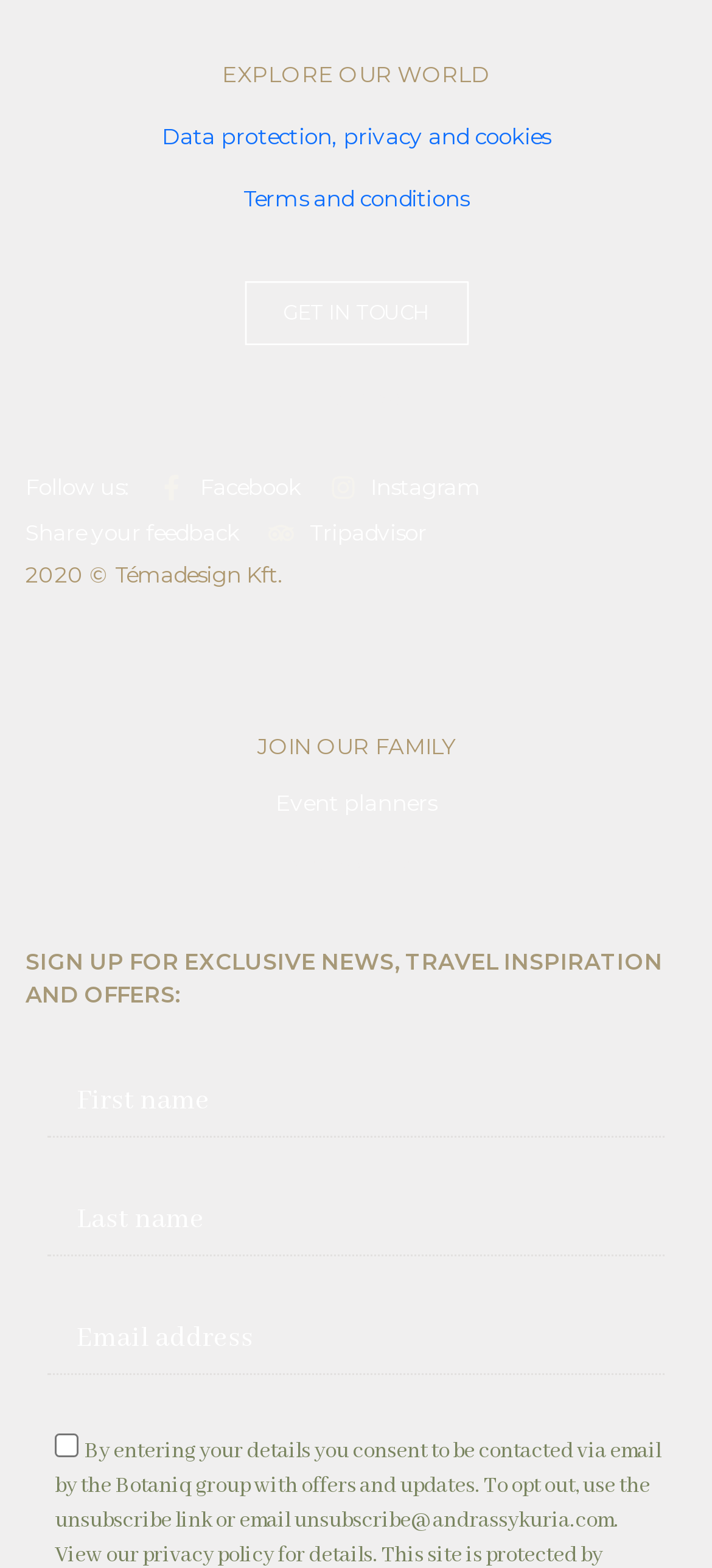Please identify the coordinates of the bounding box for the clickable region that will accomplish this instruction: "Click on Data protection, privacy and cookies".

[0.227, 0.078, 0.773, 0.095]